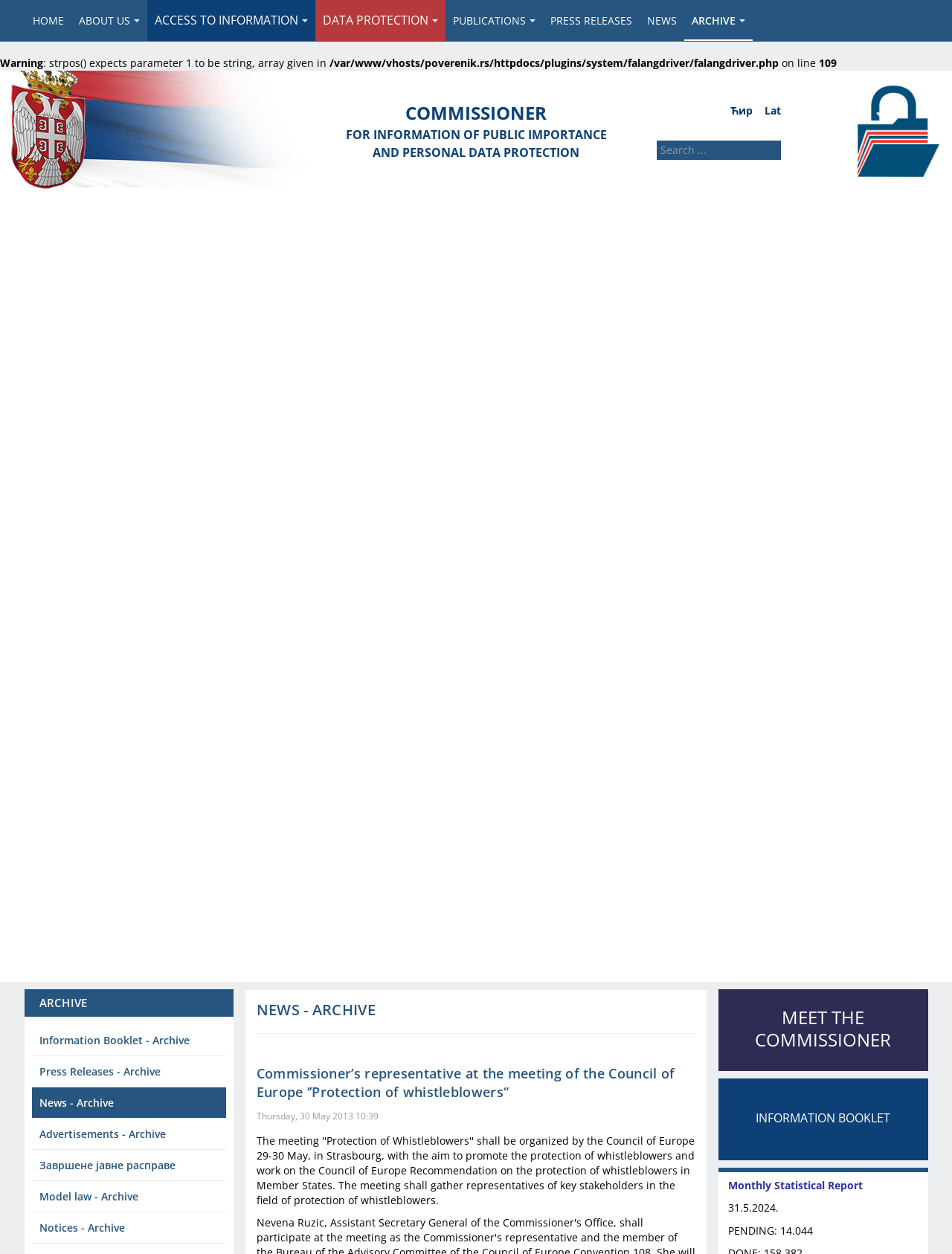Write an extensive caption that covers every aspect of the webpage.

The webpage is about the Commissioner for Information of Public Importance and Personal Data Protection. At the top, there is a warning message with an error description, followed by a navigation menu with links to different sections, including HOME, ABOUT US, ACCESS TO INFORMATION, DATA PROTECTION, PUBLICATIONS, PRESS RELEASES, NEWS, and ARCHIVE. Each link has an emphasis symbol next to it.

Below the navigation menu, there is a horizontal separator, followed by the title "COMMISSIONER FOR INFORMATION OF PUBLIC IMPORTANCE AND PERSONAL DATA PROTECTION" in three lines. To the right of the title, there are language options, including Ћир and Lat, and a search box.

On the left side of the page, there is a logo image, and below it, a heading "NEWS - ARCHIVE" with a subheading "Commissioner’s representative at the meeting of the Council of Europe ‘’Protection of whistleblowers“". This section includes a link to the article and a description list with a time stamp.

To the right of the news section, there is another heading "ARCHIVE" with links to different archive categories, including Information Booklet, Press Releases, News, Advertisements, and more.

At the bottom of the page, there are links to "MEET THE COMMISSIONER" and "INFORMATION BOOKLET", as well as a section with statistical reports, including a Monthly Statistical Report with a date and pending cases.